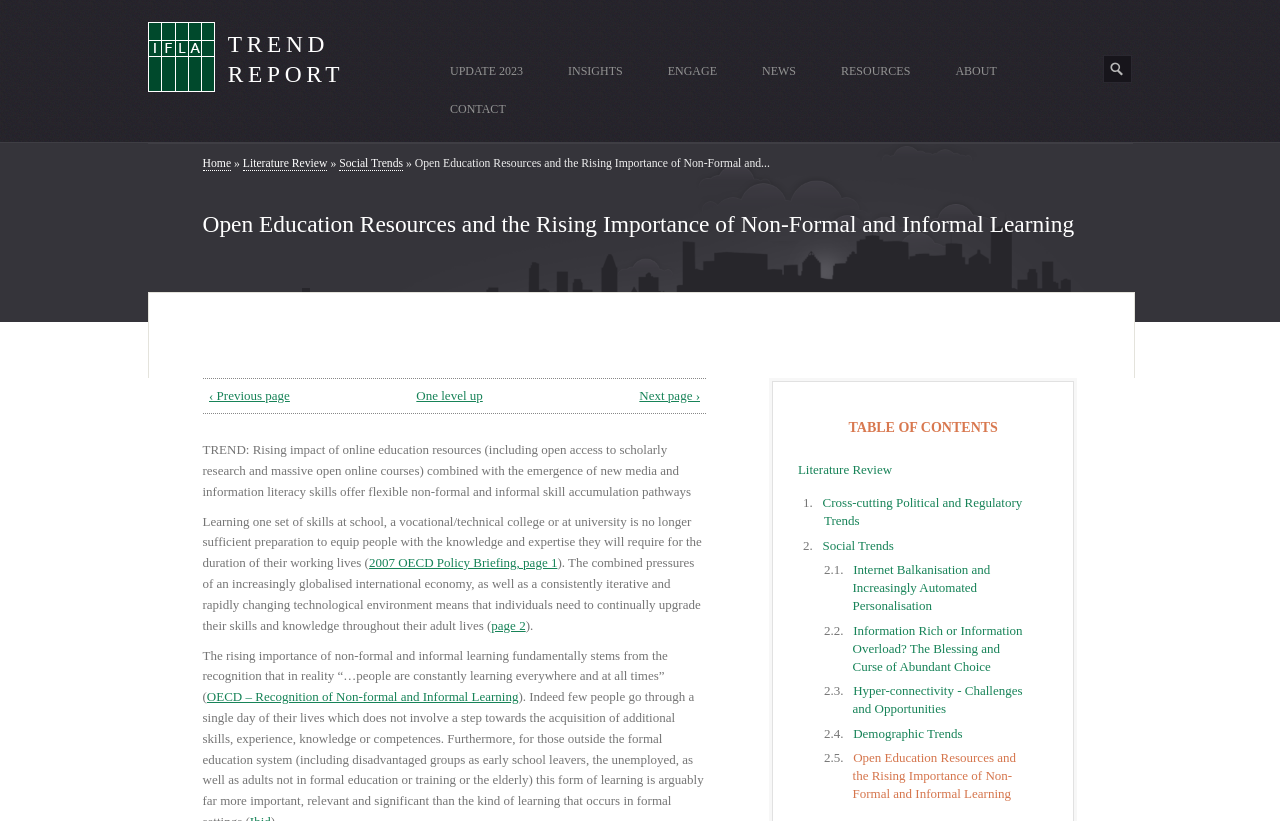Point out the bounding box coordinates of the section to click in order to follow this instruction: "Read the Trend Report".

[0.178, 0.035, 0.269, 0.109]